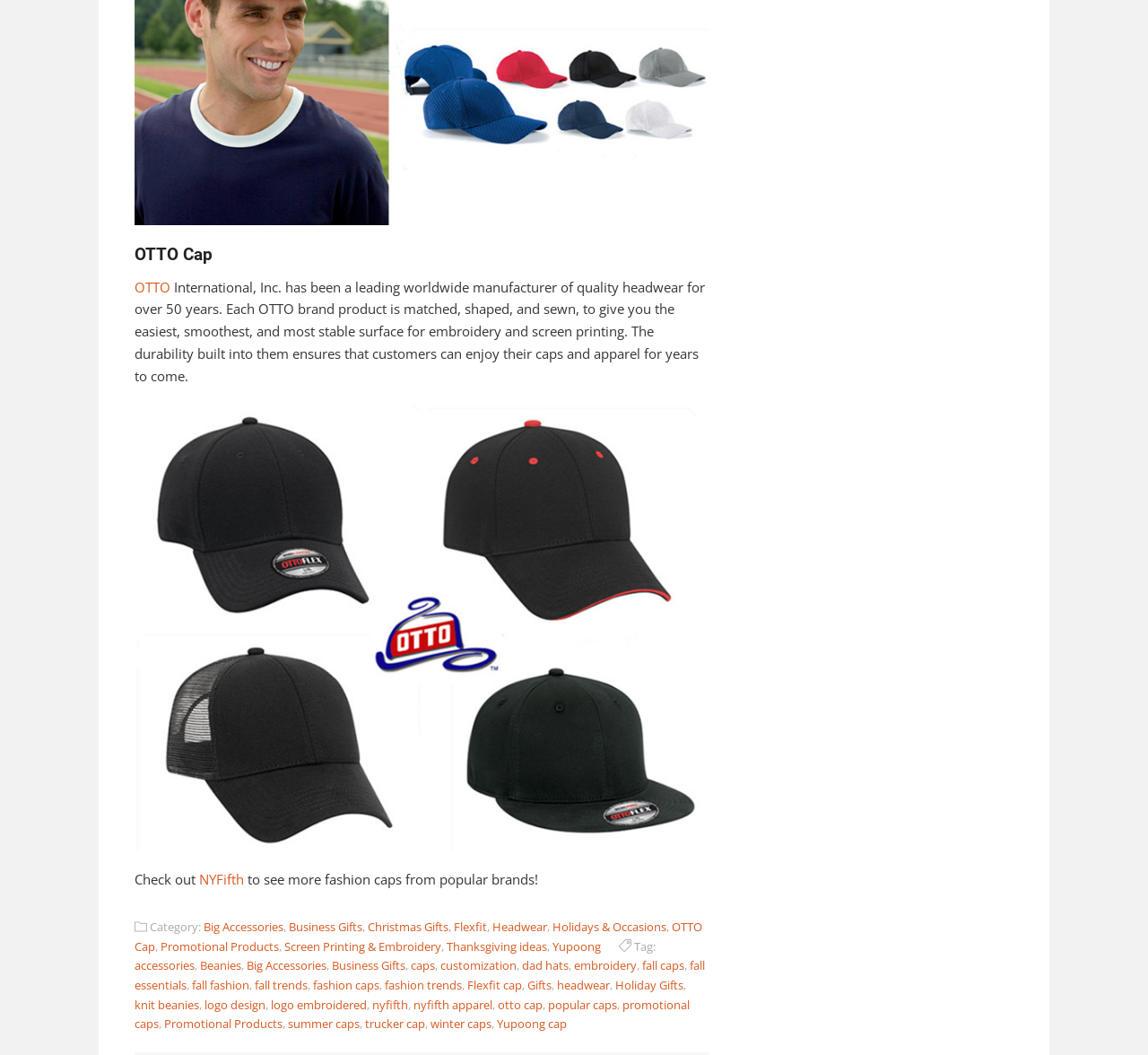Please identify the bounding box coordinates of the element that needs to be clicked to perform the following instruction: "Visit NYFifth website".

[0.173, 0.825, 0.212, 0.842]